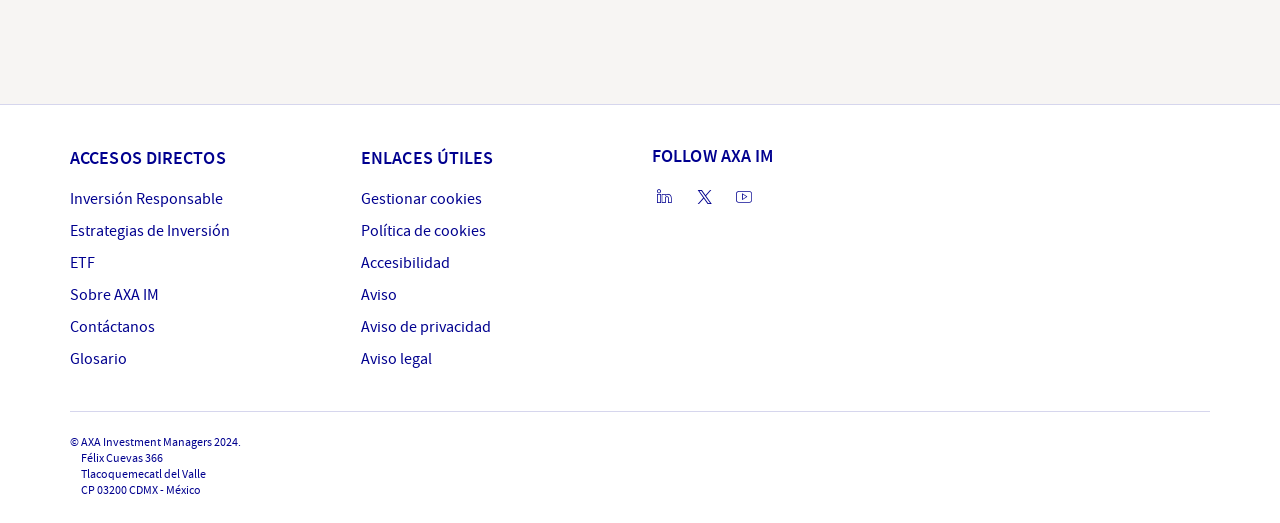What is the address of AXA Investment Managers in Mexico? Based on the screenshot, please respond with a single word or phrase.

Félix Cuevas 366, Tlacoquemecatl del Valle, CP 03200 CDMX - México